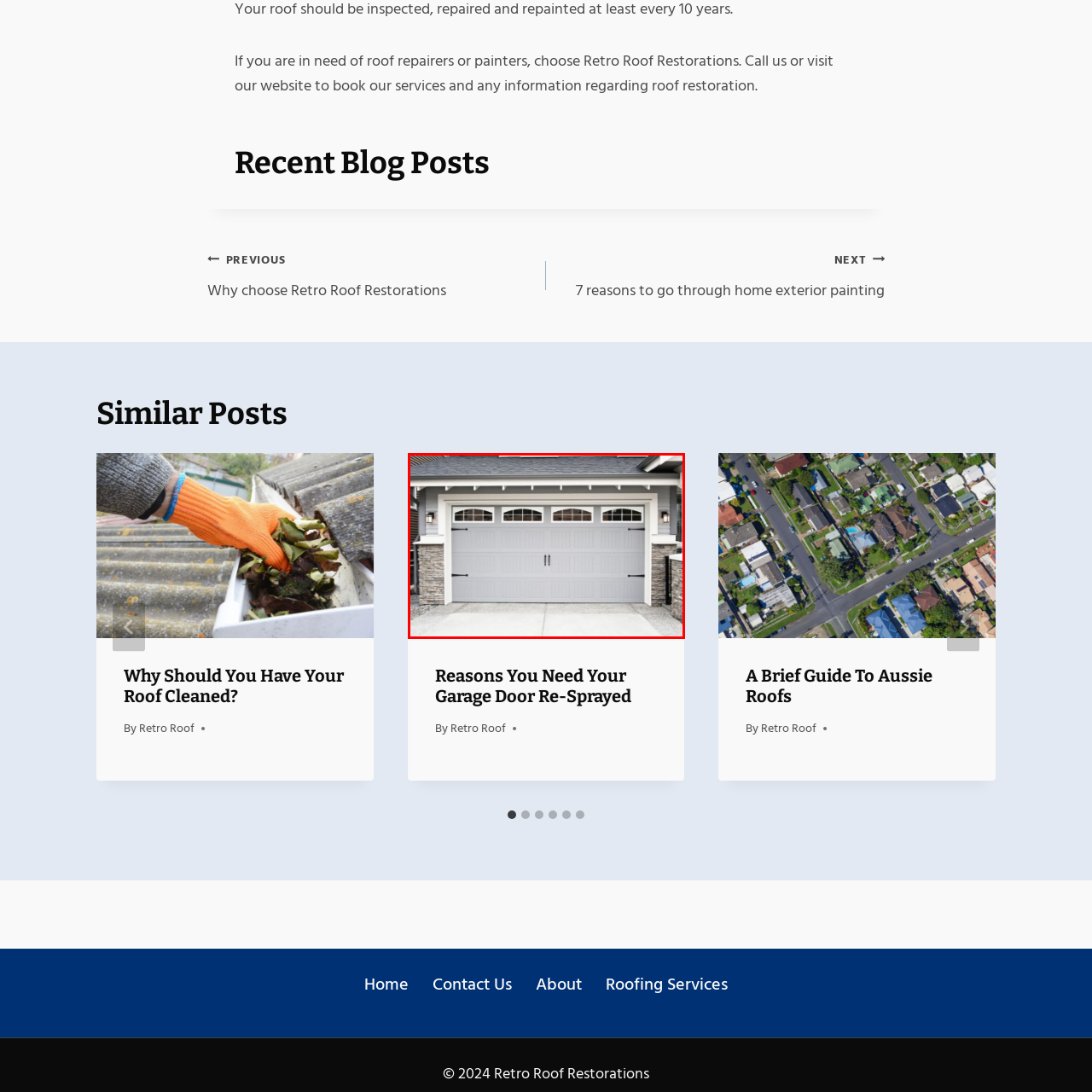Provide an in-depth caption for the image inside the red boundary.

This image features a modern garage door characterized by its elegant design. The door is painted in a light gray color and is adorned with multiple horizontal panels, giving it a stylish and contemporary appearance. Above the door, there are three rectangular windows, each segmented into smaller panes, adding a touch of sophistication and allowing natural light to enter the garage.

The surrounding structure includes a well-maintained facade with stone accents that enhances the overall aesthetic of the home. The architectural design includes a protective overhang and stylish light fixtures mounted on either side of the door, further emphasizing the attention to detail. This image is part of a blog post discussing the importance of having your garage door re-sprayed, showcasing both the functional and visual benefits of maintaining such an exterior element.